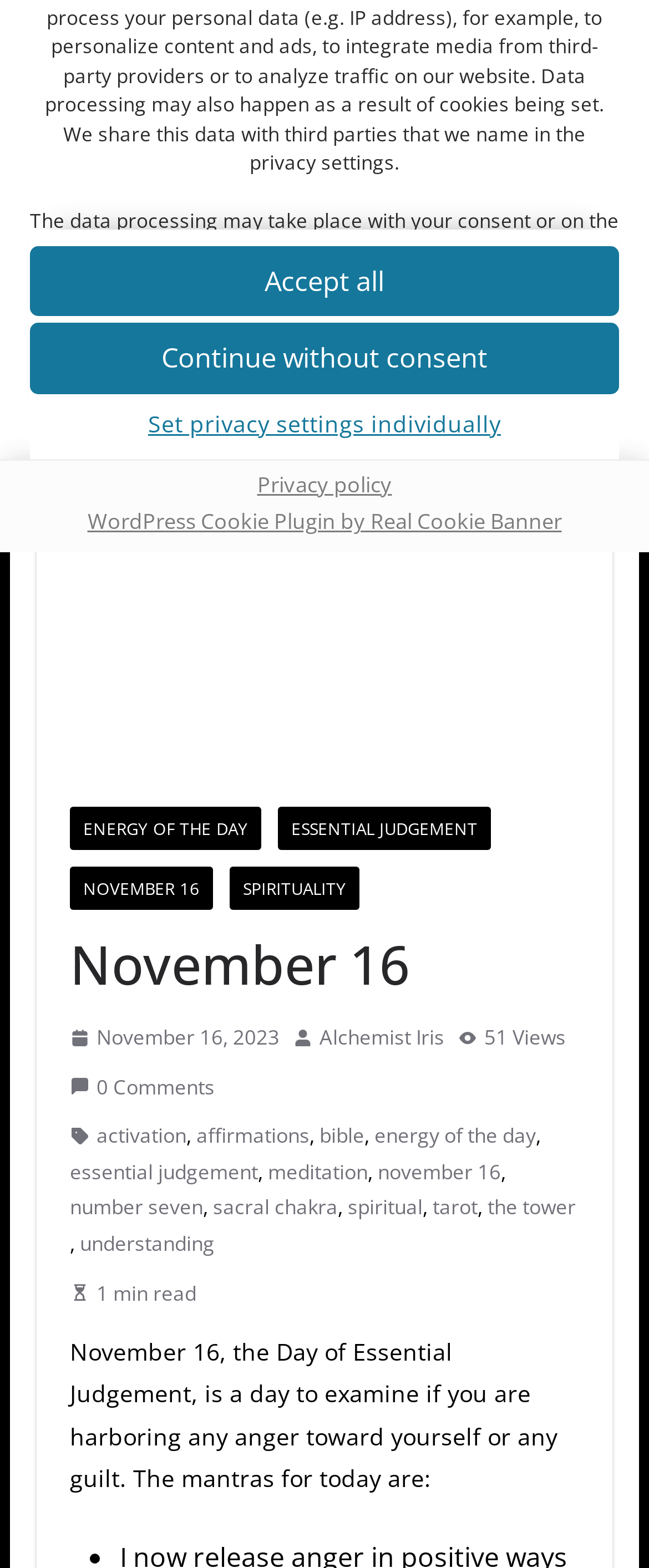Bounding box coordinates should be in the format (top-left x, top-left y, bottom-right x, bottom-right y) and all values should be floating point numbers between 0 and 1. Determine the bounding box coordinate for the UI element described as: November 16, 2023

[0.107, 0.65, 0.43, 0.673]